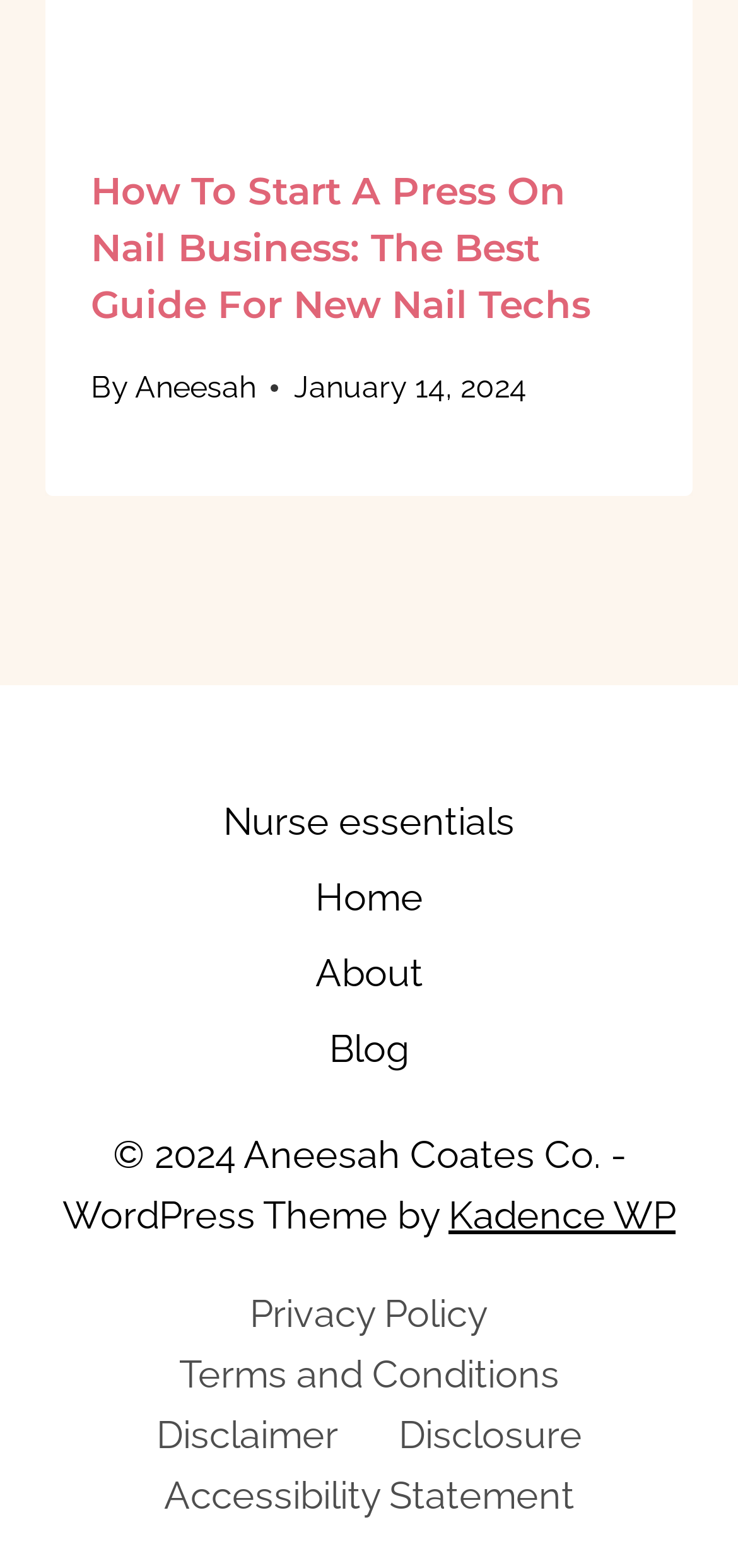When was the article published?
Answer the question with a single word or phrase by looking at the picture.

January 14, 2024